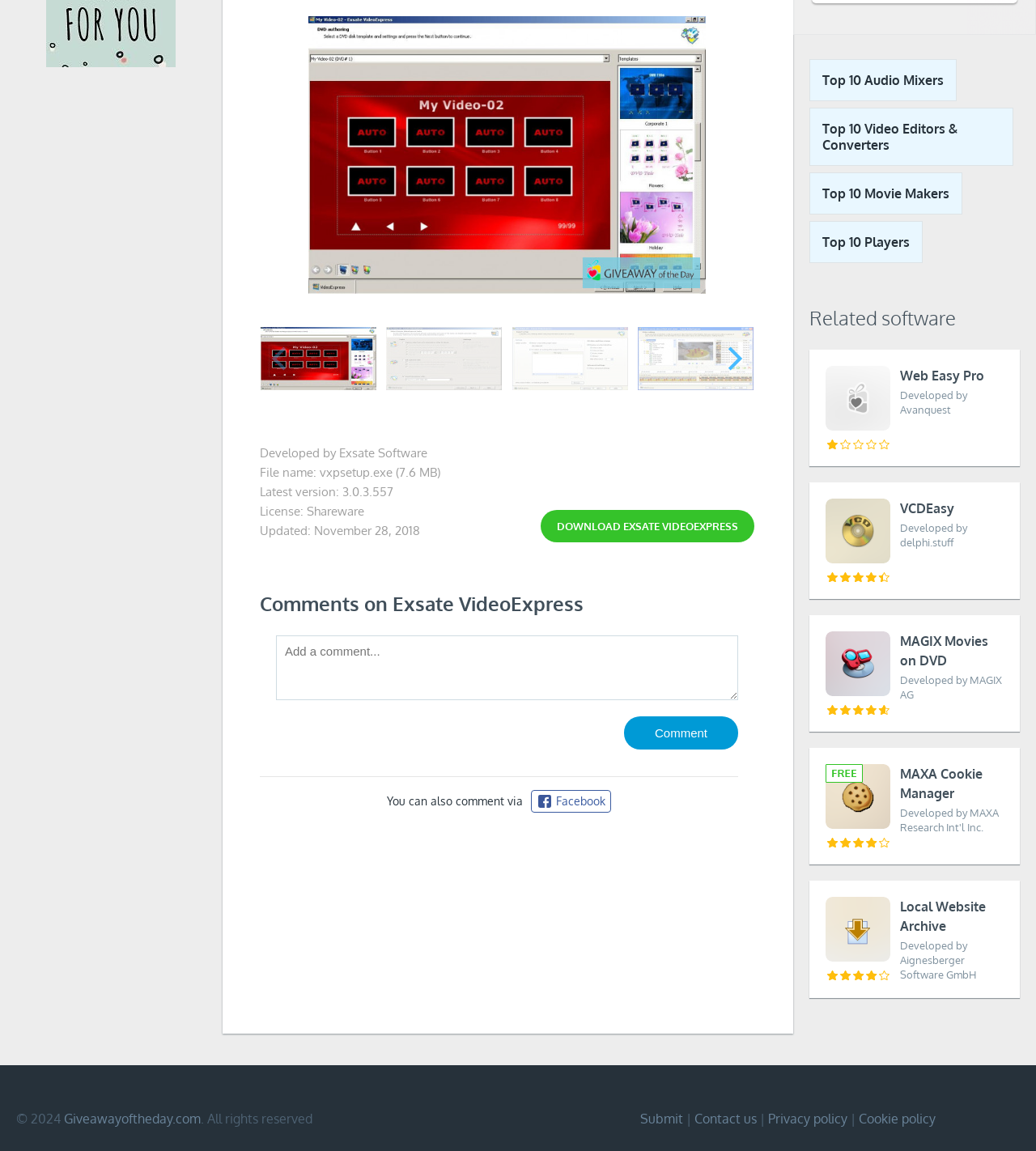Using the provided element description: "Top 10 Movie Makers", determine the bounding box coordinates of the corresponding UI element in the screenshot.

[0.781, 0.15, 0.929, 0.186]